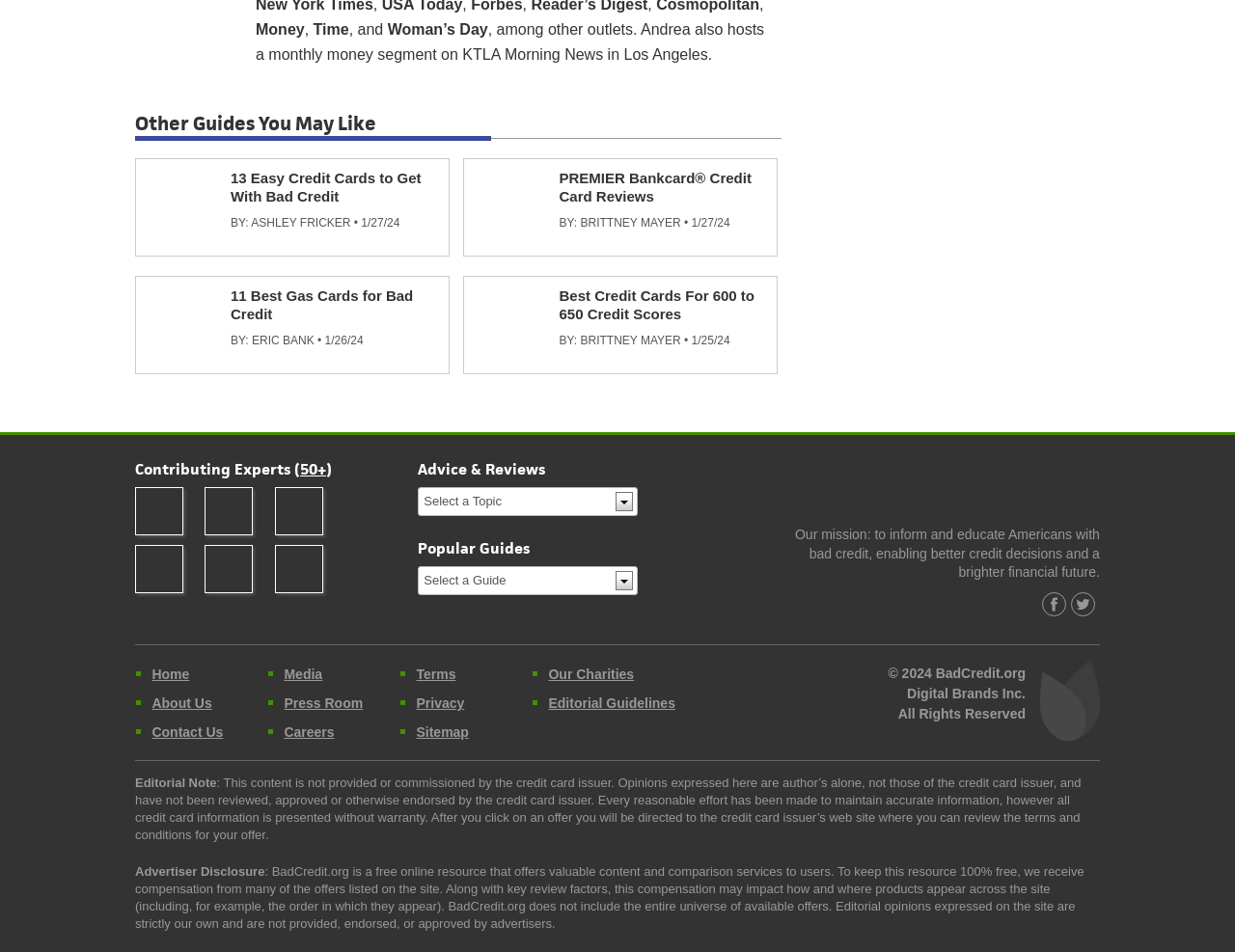How many social media links are provided?
Use the image to answer the question with a single word or phrase.

2